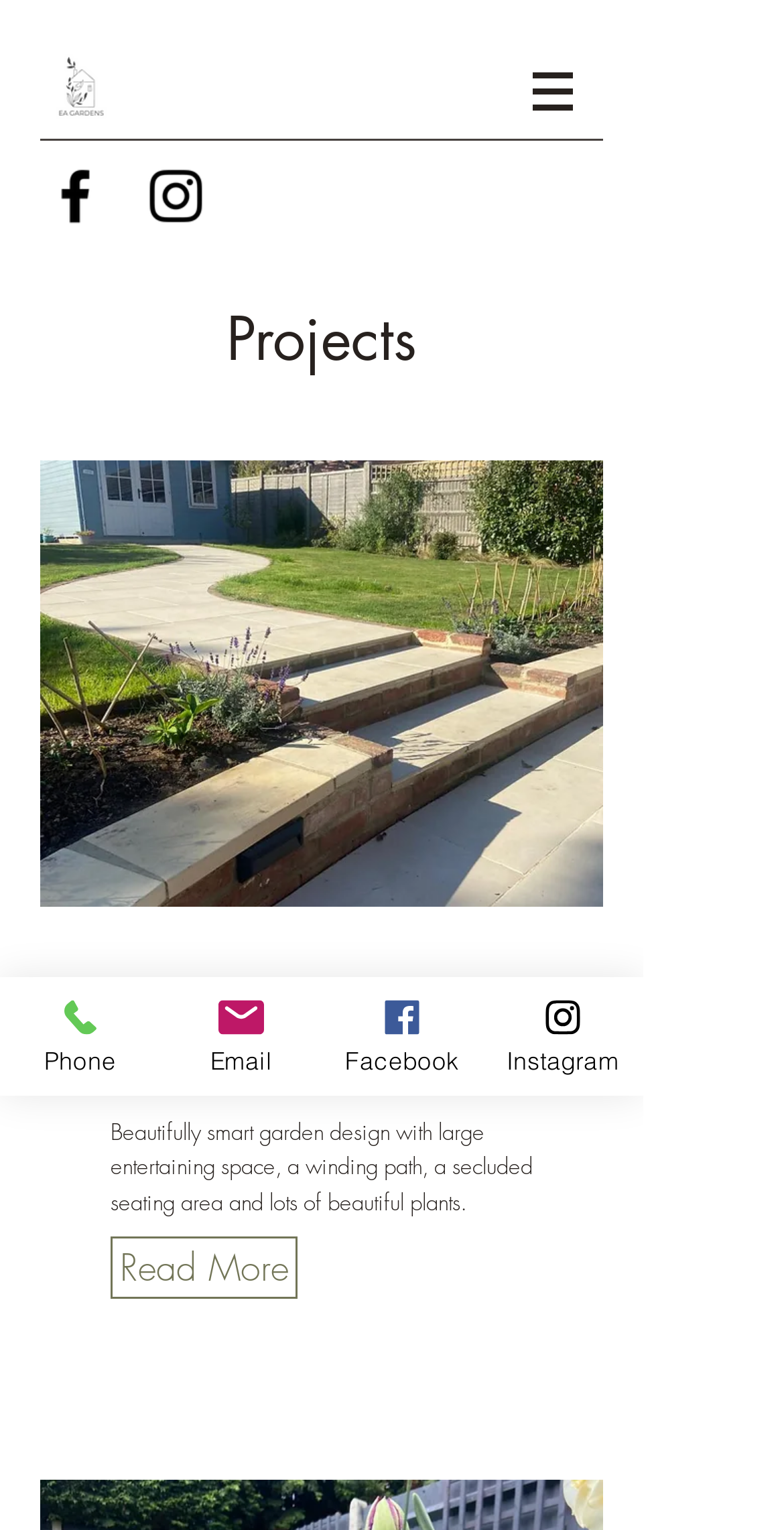Please determine the bounding box coordinates of the element's region to click in order to carry out the following instruction: "Click the logo". The coordinates should be four float numbers between 0 and 1, i.e., [left, top, right, bottom].

[0.051, 0.033, 0.154, 0.085]